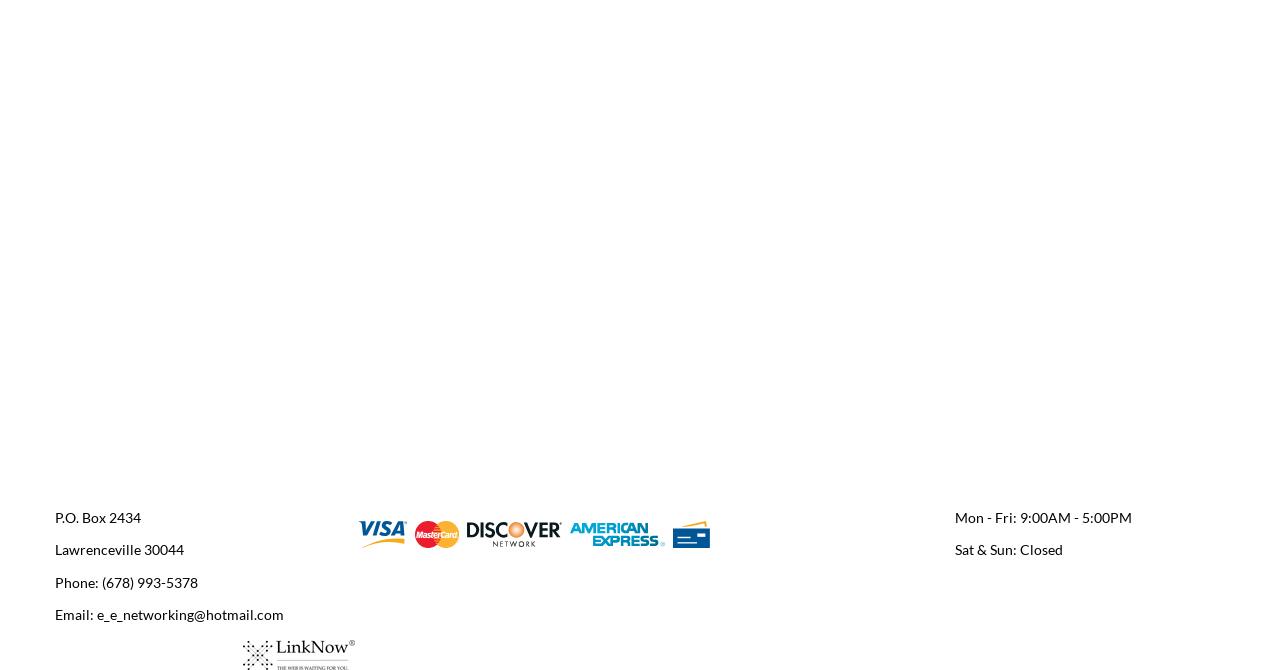What is the phone number of the company?
Refer to the image and provide a one-word or short phrase answer.

(678) 993-5378